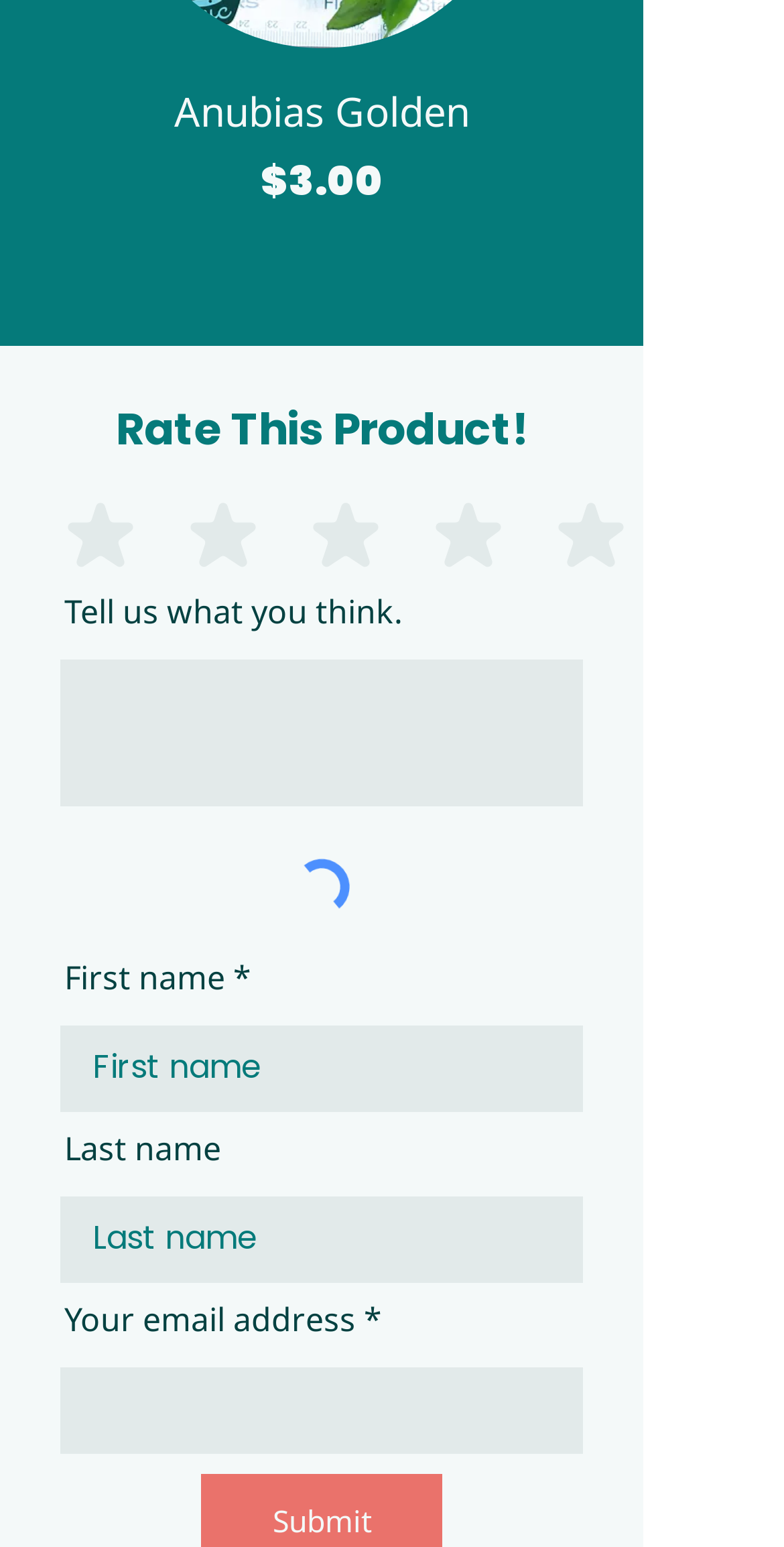What is the price of Anubias Golden?
Kindly offer a comprehensive and detailed response to the question.

The price of Anubias Golden is mentioned in the link 'Anubias Golden Price $3.00' at the top of the webpage.